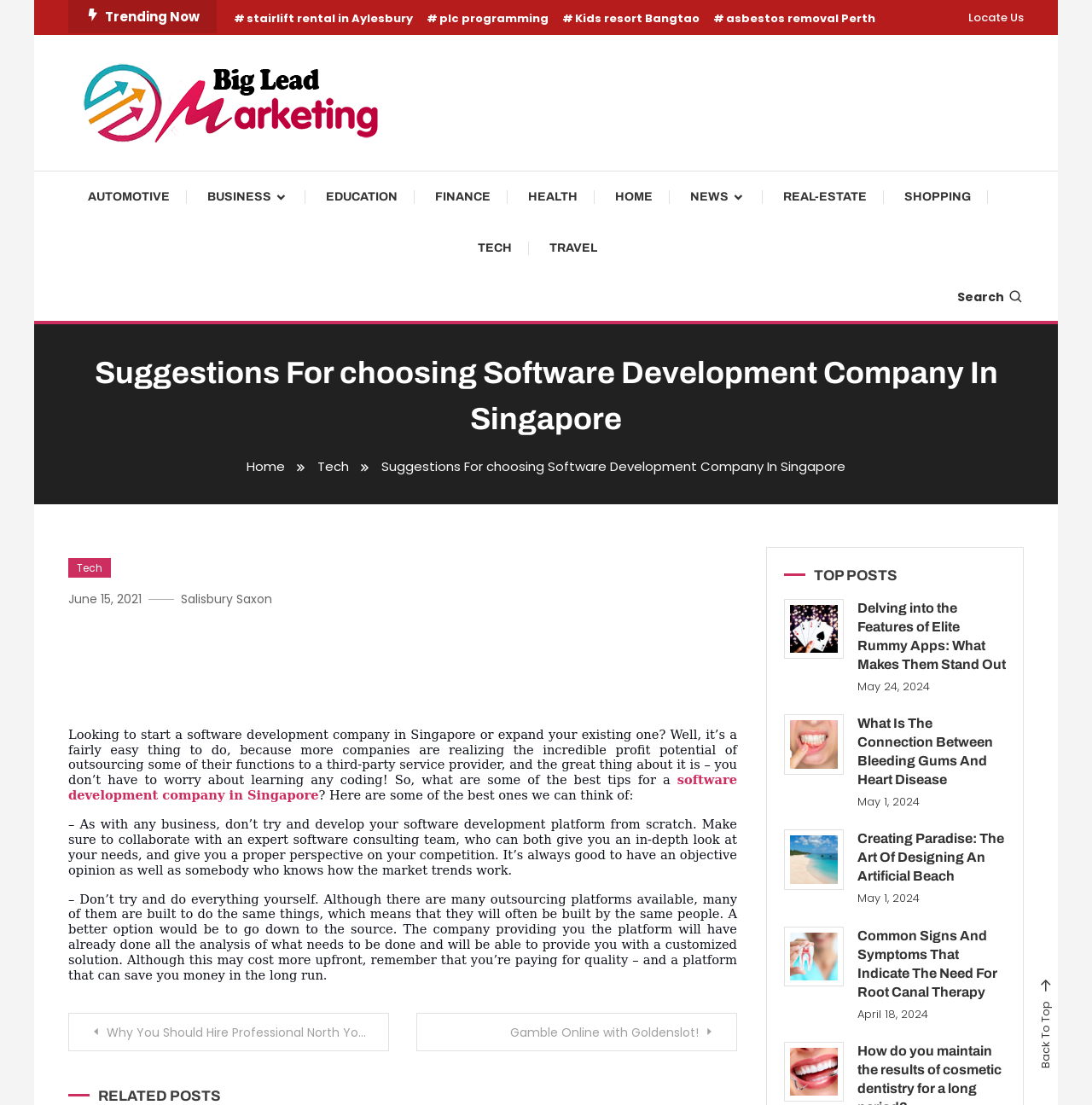What is the purpose of collaborating with an expert software consulting team?
Answer the question with a single word or phrase, referring to the image.

To get an in-depth look at needs and competition